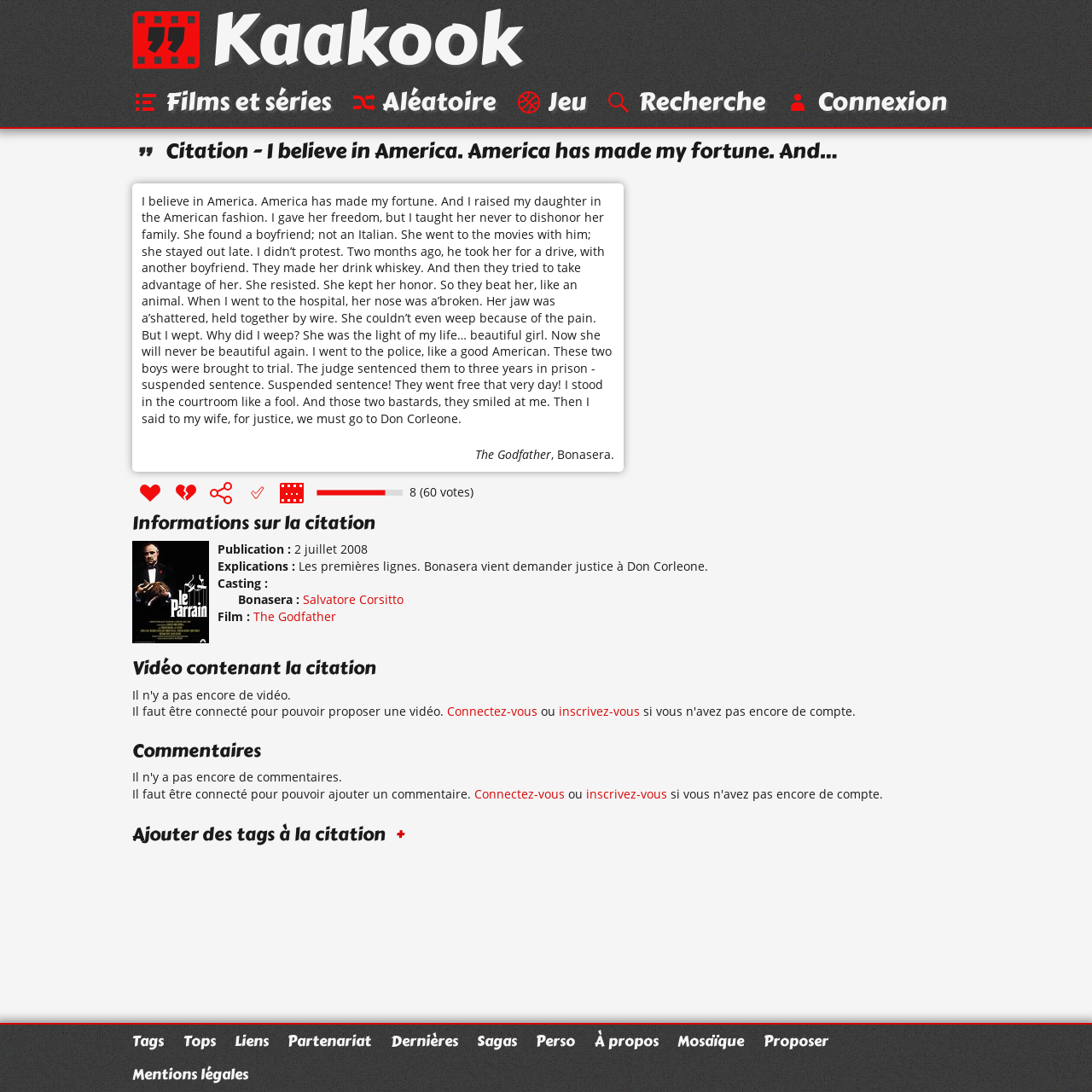Please locate the bounding box coordinates of the element that should be clicked to complete the given instruction: "Search for a citation".

[0.554, 0.076, 0.701, 0.111]